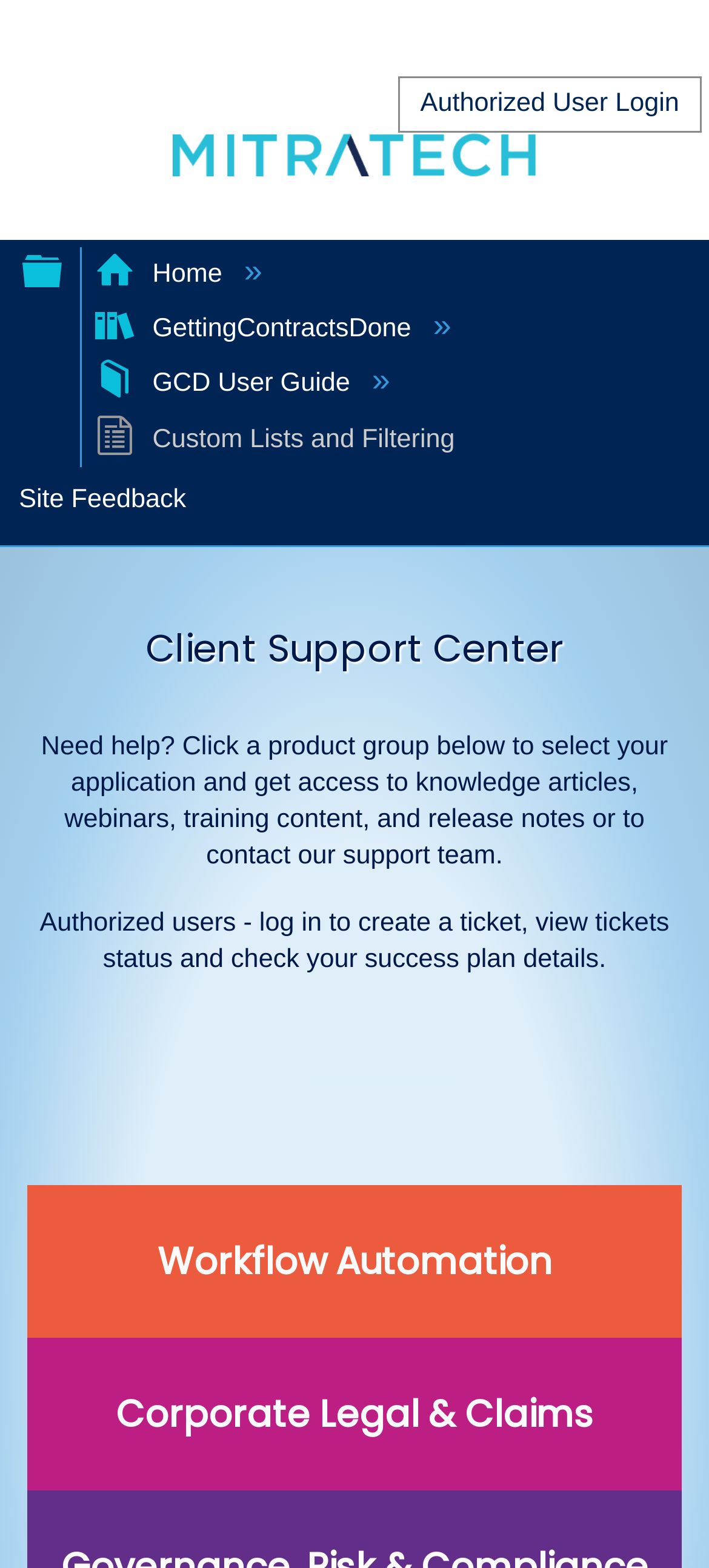Determine the bounding box coordinates of the clickable region to execute the instruction: "Go to the Home page". The coordinates should be four float numbers between 0 and 1, denoted as [left, top, right, bottom].

[0.134, 0.166, 0.324, 0.184]